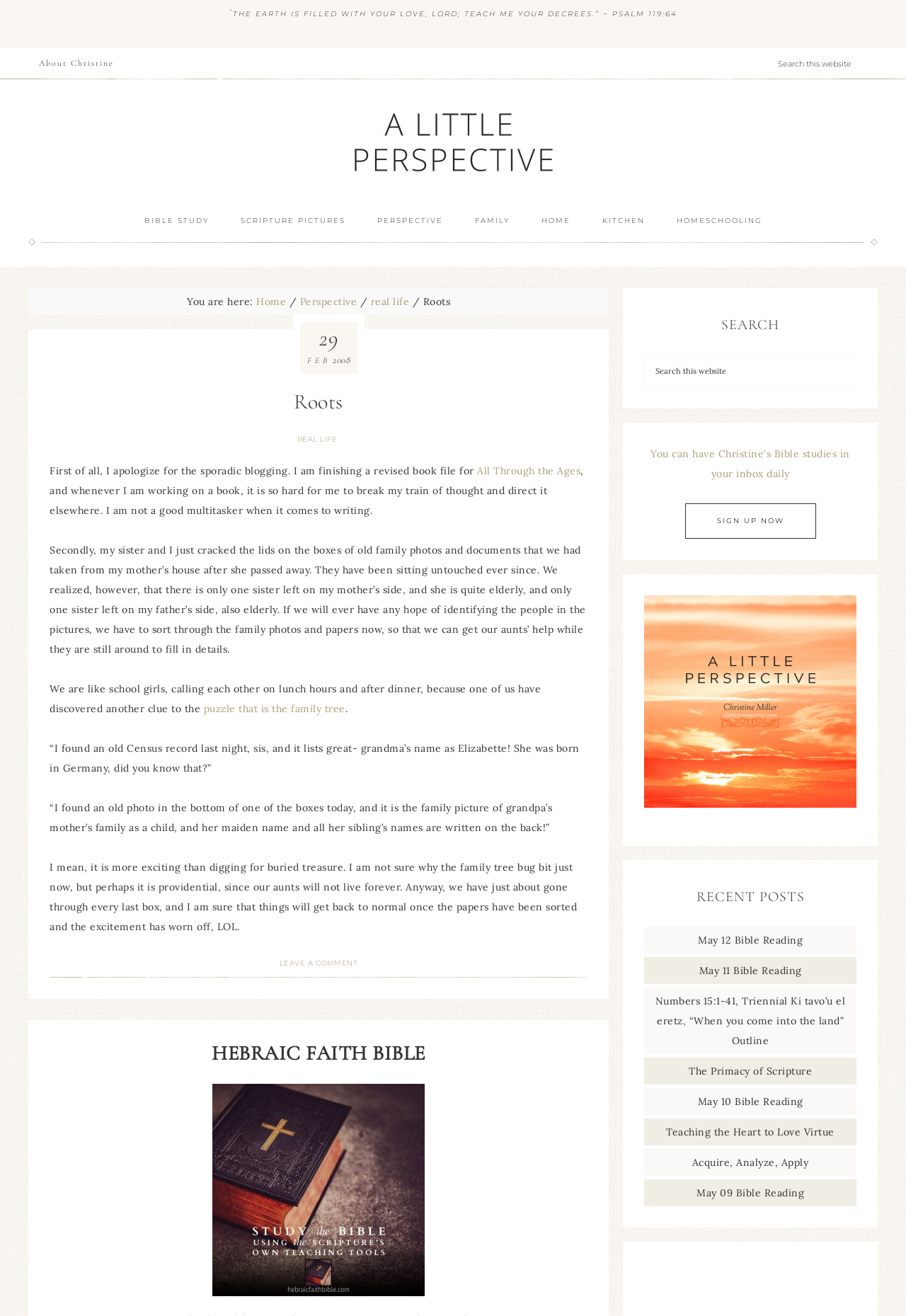Please reply to the following question with a single word or a short phrase:
What is the purpose of the search box in the top right corner?

To search this website